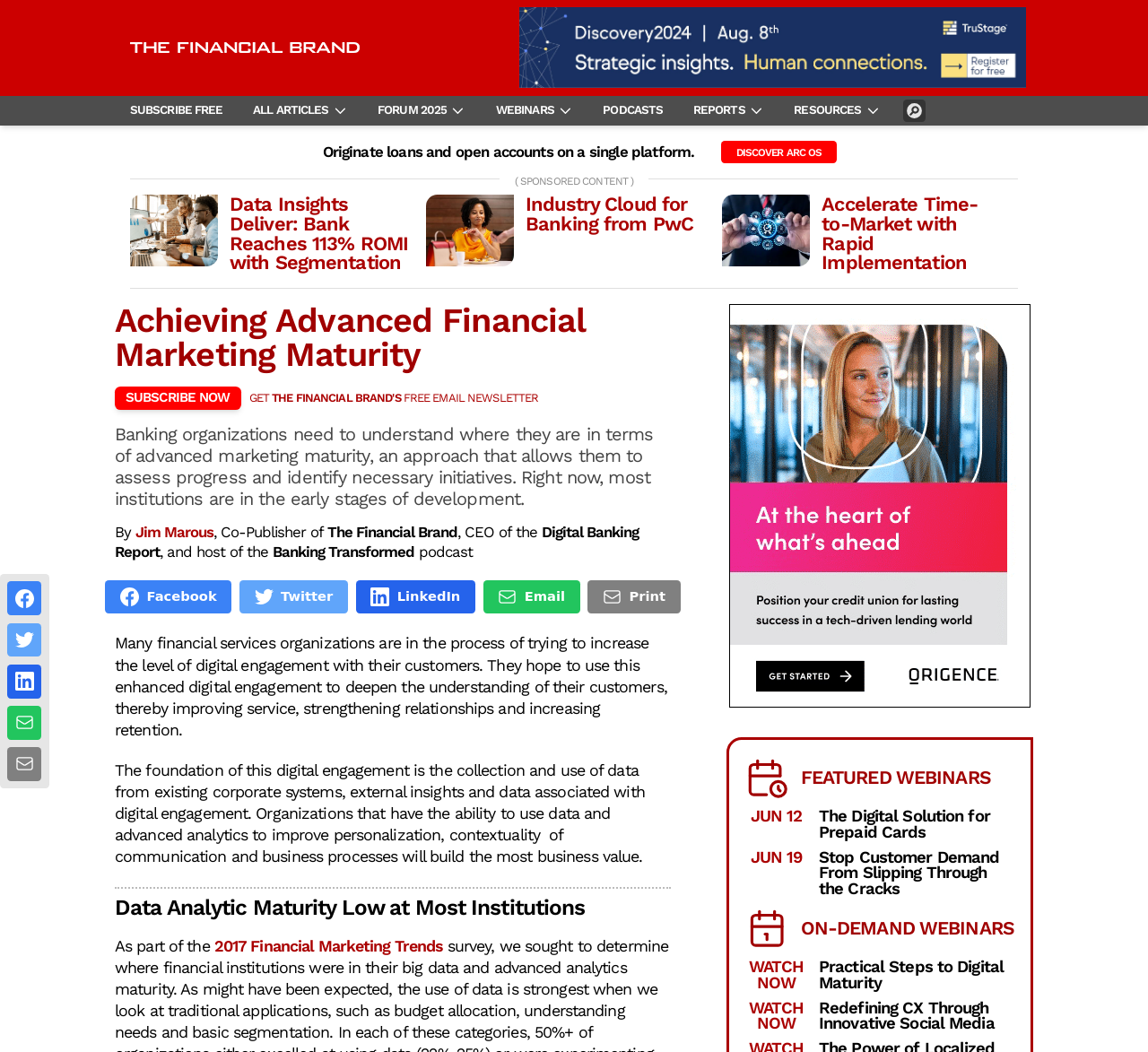Provide the bounding box coordinates of the HTML element described by the text: "Jun 12". The coordinates should be in the format [left, top, right, bottom] with values between 0 and 1.

[0.654, 0.766, 0.699, 0.784]